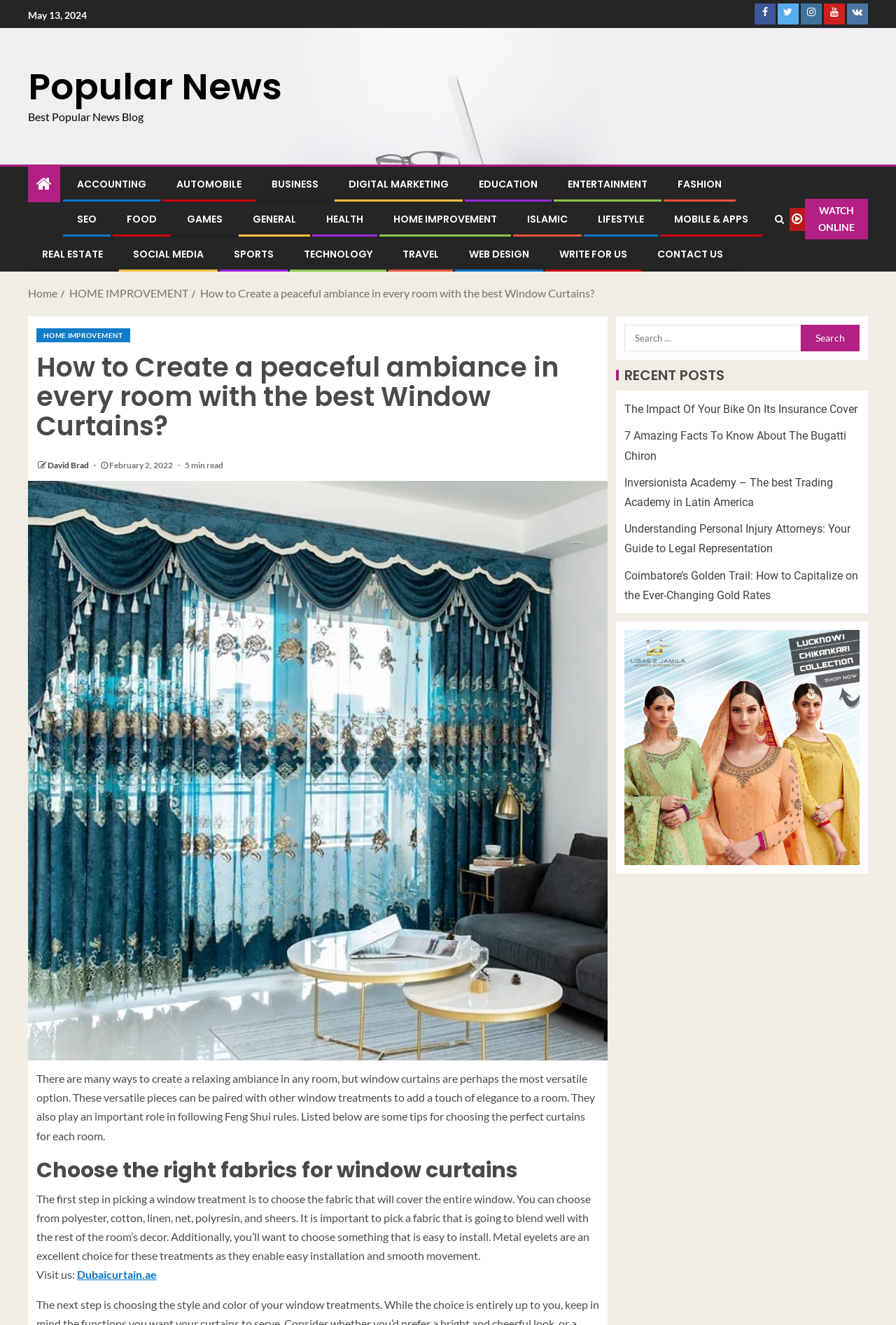Answer the question using only one word or a concise phrase: What is the image about in the 'RECENT POSTS' section?

Shalwar Kameez Women